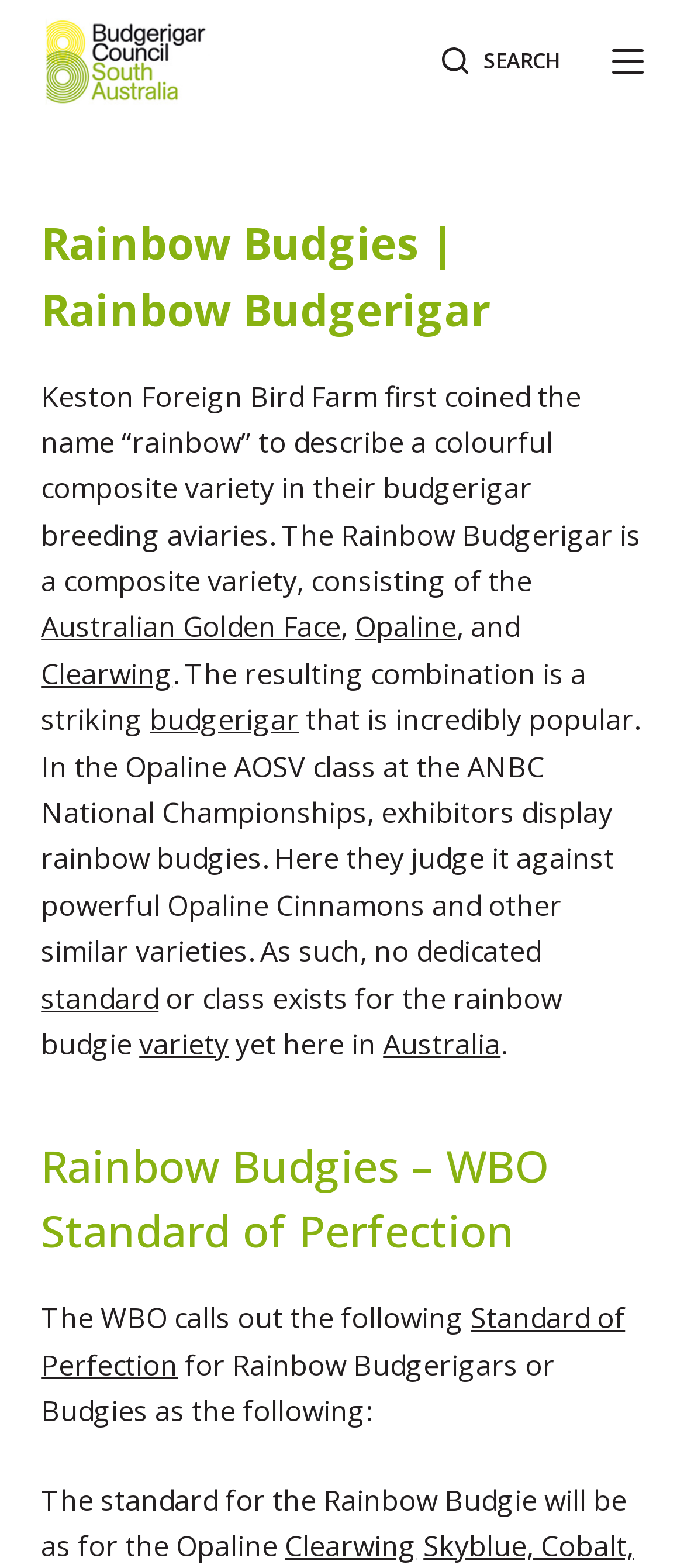Determine the bounding box coordinates for the element that should be clicked to follow this instruction: "Click the 'Menu' button". The coordinates should be given as four float numbers between 0 and 1, in the format [left, top, right, bottom].

[0.894, 0.029, 0.94, 0.049]